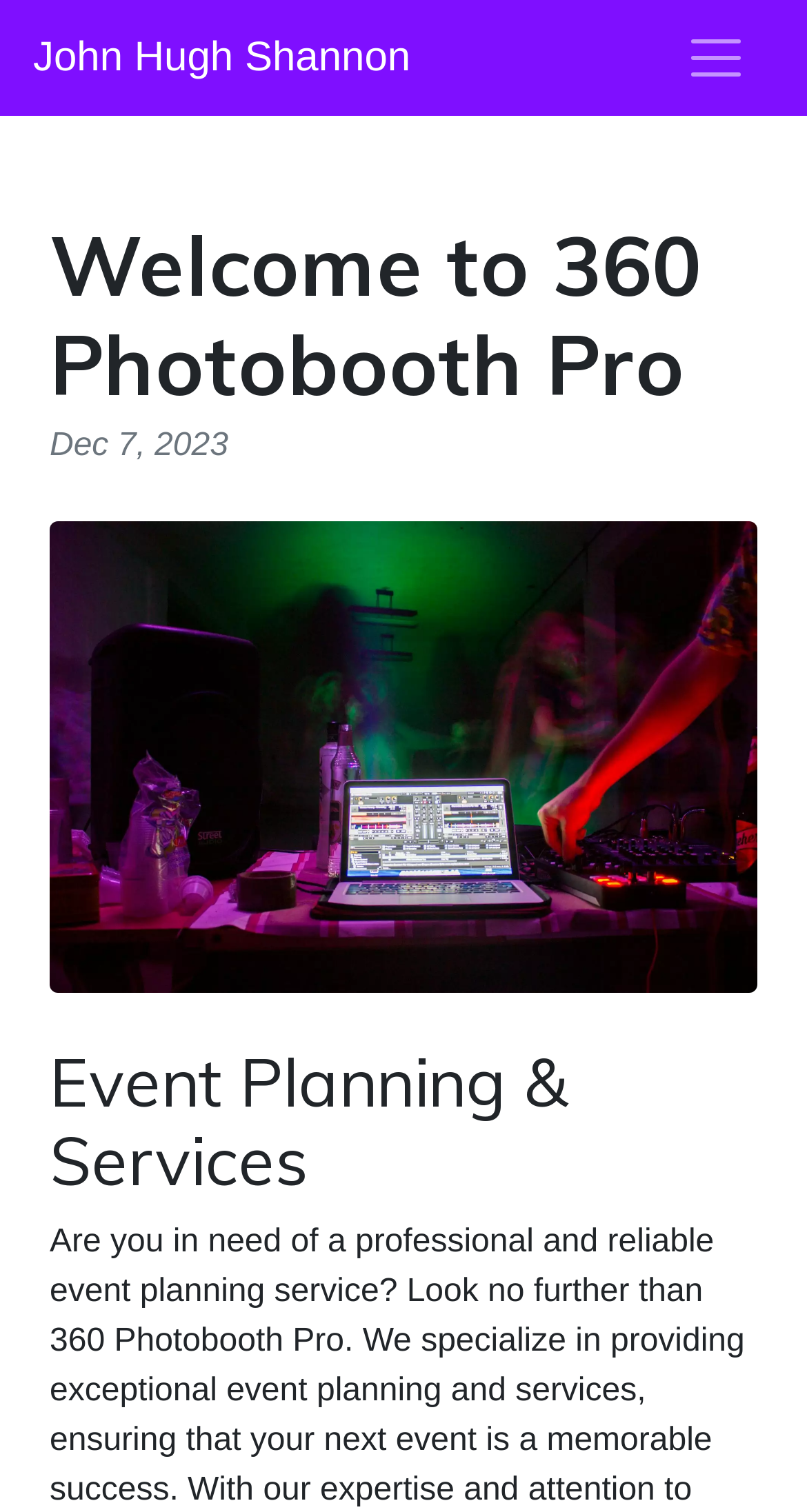Bounding box coordinates are specified in the format (top-left x, top-left y, bottom-right x, bottom-right y). All values are floating point numbers bounded between 0 and 1. Please provide the bounding box coordinate of the region this sentence describes: John Hugh Shannon

[0.041, 0.011, 0.509, 0.066]